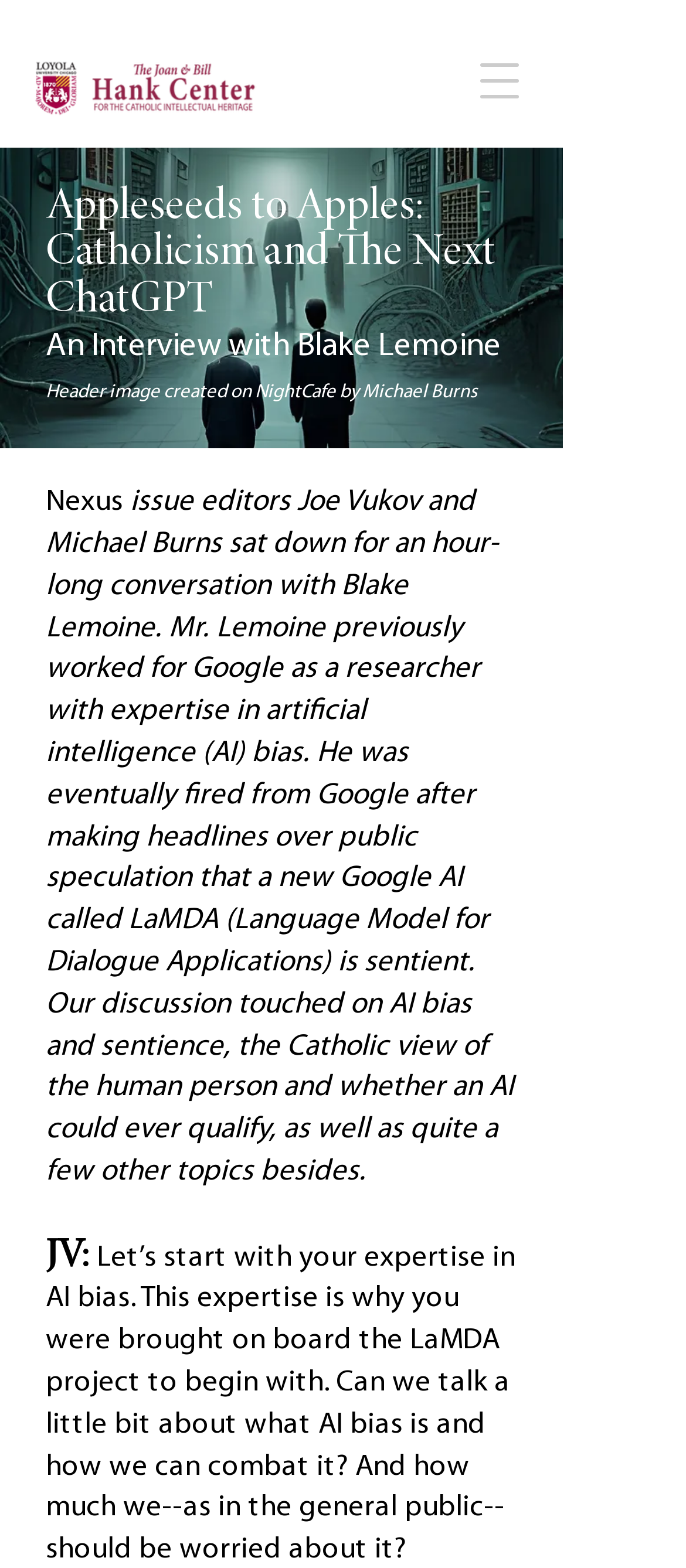What is the topic of AI bias discussed in the conversation?
Kindly give a detailed and elaborate answer to the question.

The answer can be found in the text 'Let’s start with your expertise in AI bias. This expertise is why you were brought on board the LaMDA project to begin with. Can we talk a little bit about what AI bias is and how we can combat it?'